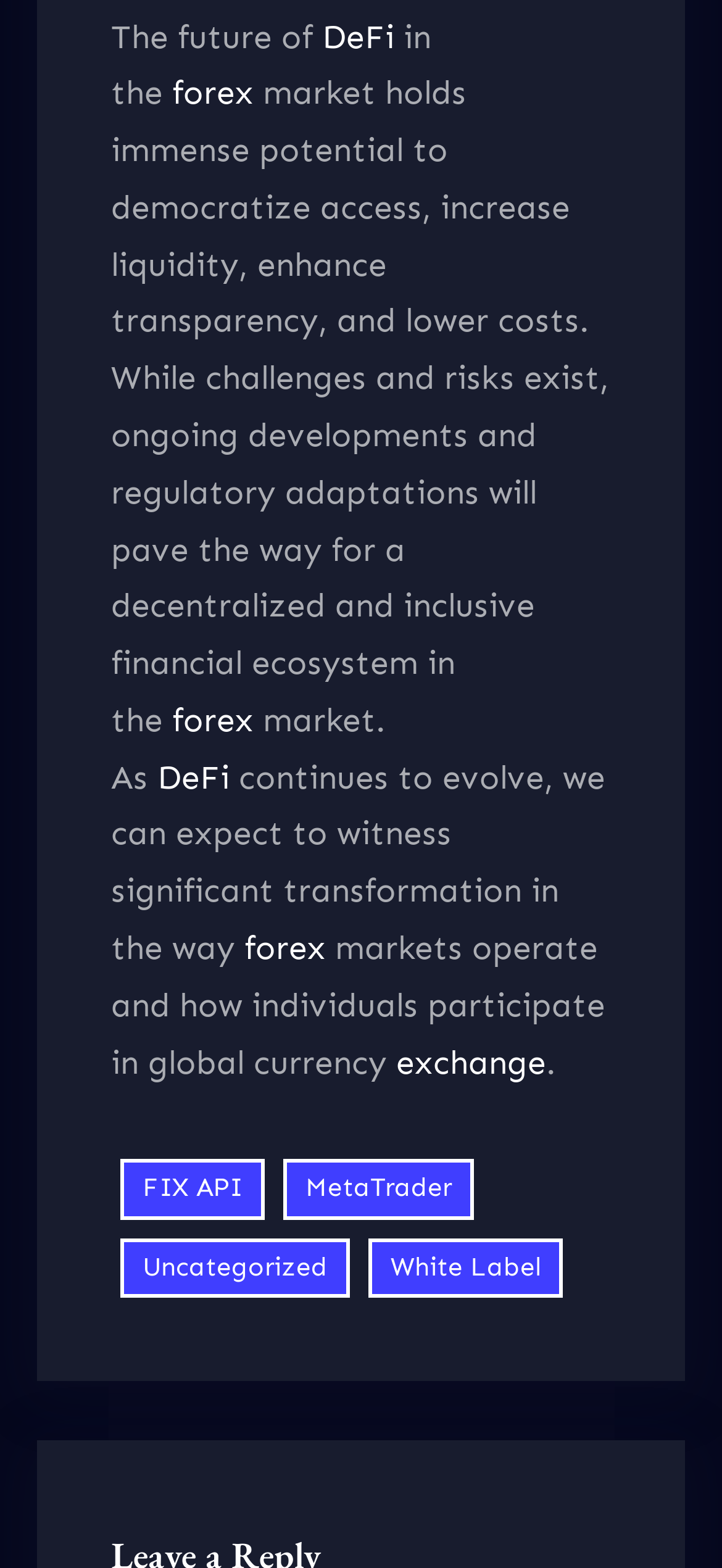Determine the bounding box coordinates of the section I need to click to execute the following instruction: "Learn about FIX API". Provide the coordinates as four float numbers between 0 and 1, i.e., [left, top, right, bottom].

[0.167, 0.739, 0.367, 0.778]